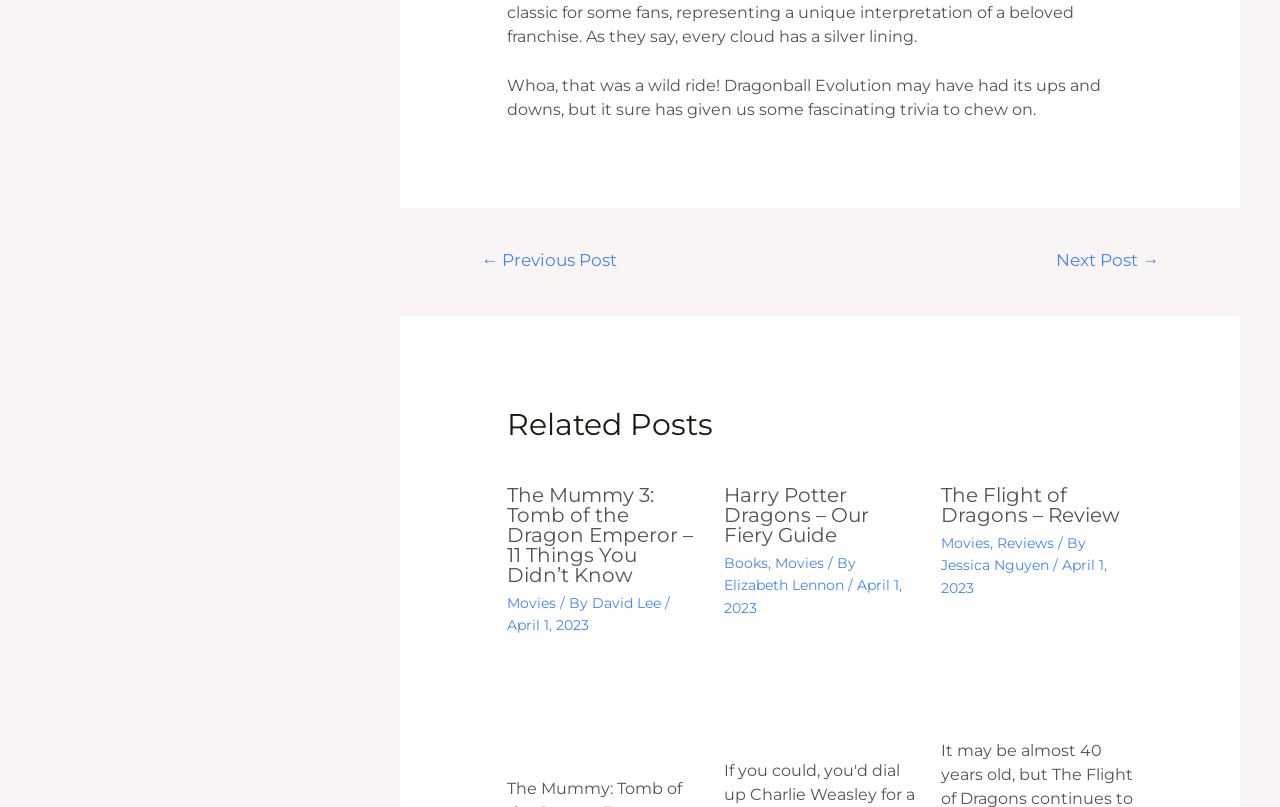Please identify the bounding box coordinates of the element's region that I should click in order to complete the following instruction: "View the artist's portfolio". The bounding box coordinates consist of four float numbers between 0 and 1, i.e., [left, top, right, bottom].

None